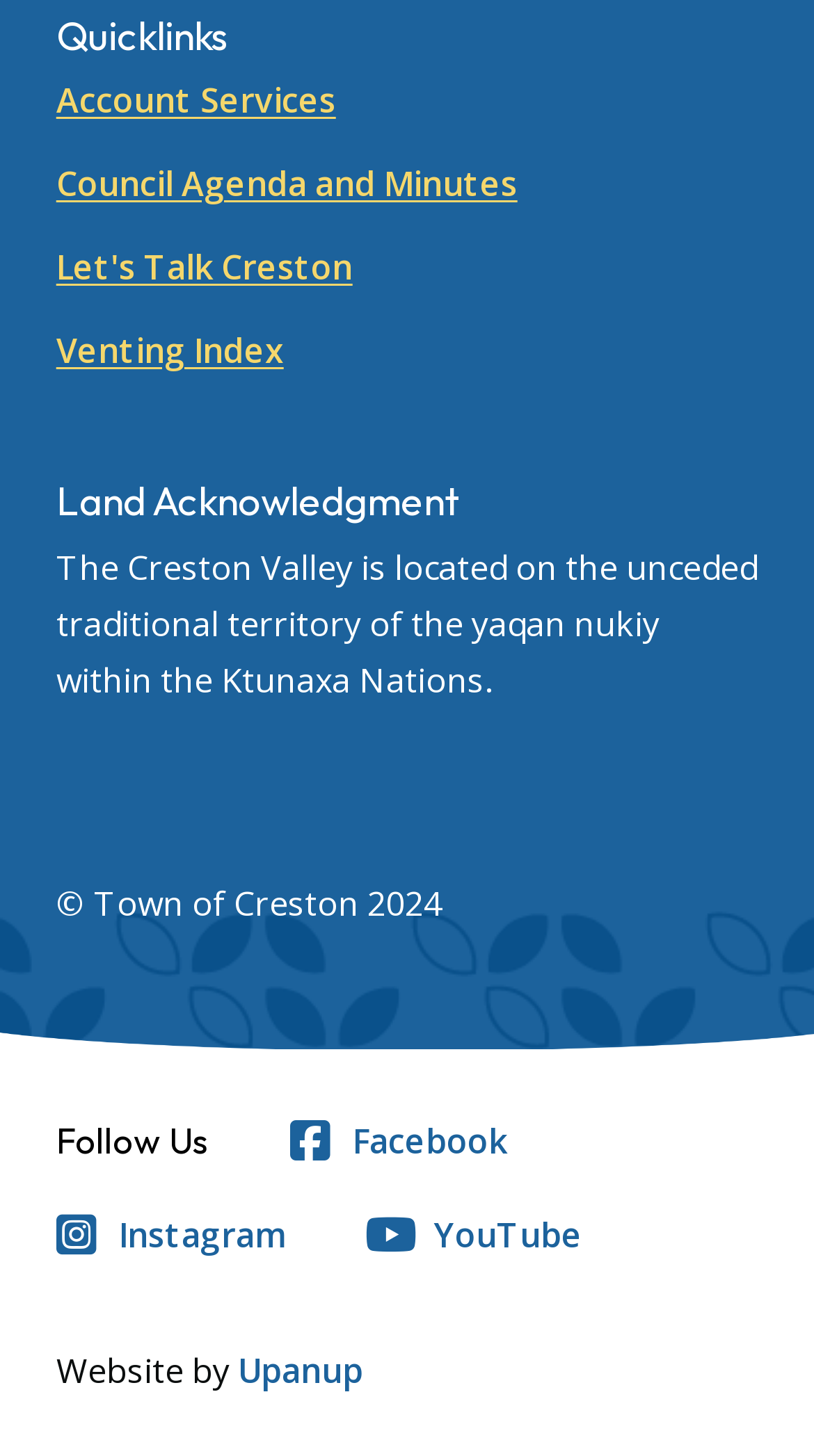What is the name of the company that developed the website?
Based on the image, please offer an in-depth response to the question.

The webpage has a footer section that mentions 'Website by Upanup', indicating that Upanup is the company that developed the website.